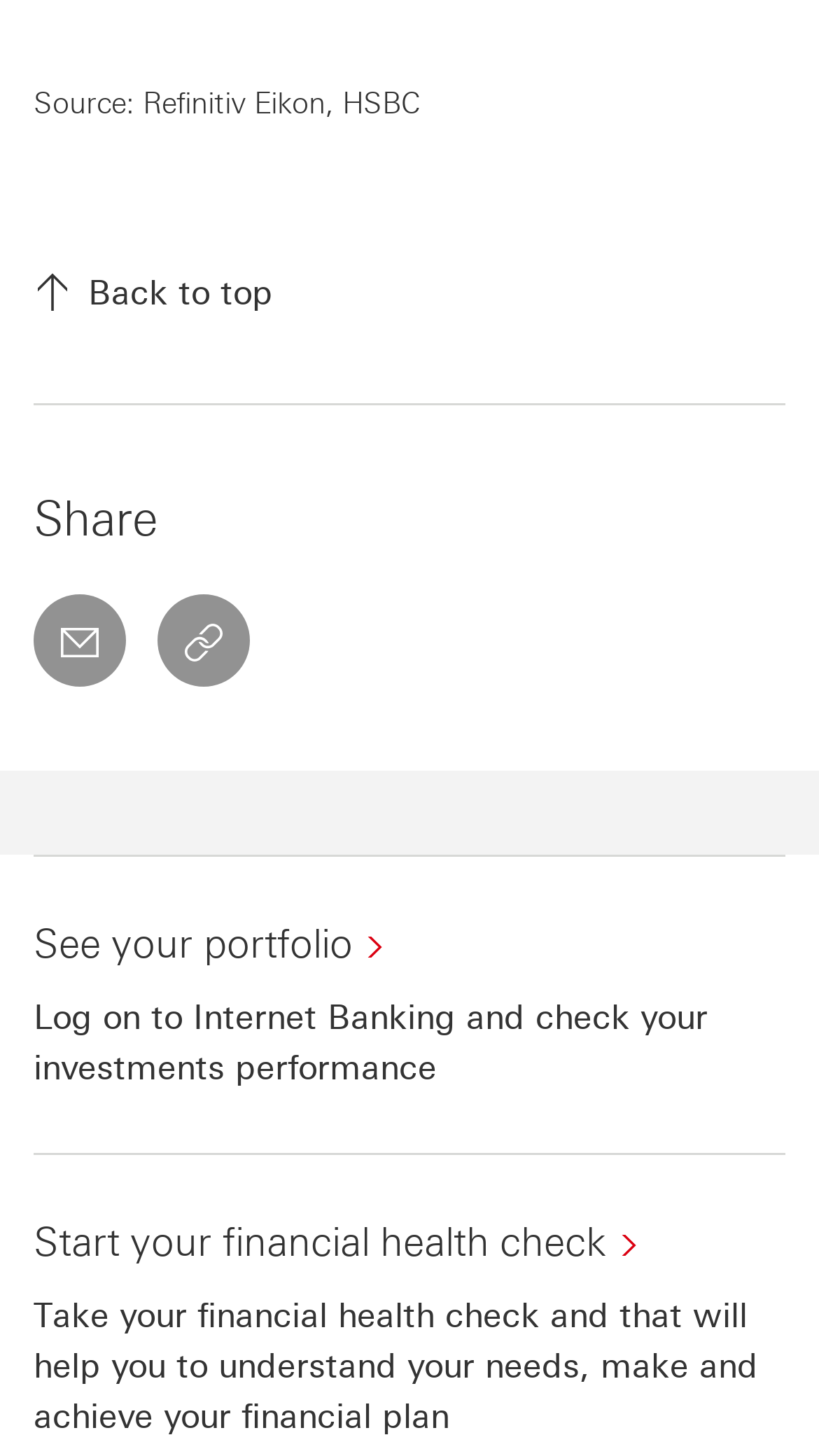Provide the bounding box coordinates of the HTML element this sentence describes: "email". The bounding box coordinates consist of four float numbers between 0 and 1, i.e., [left, top, right, bottom].

[0.041, 0.408, 0.154, 0.471]